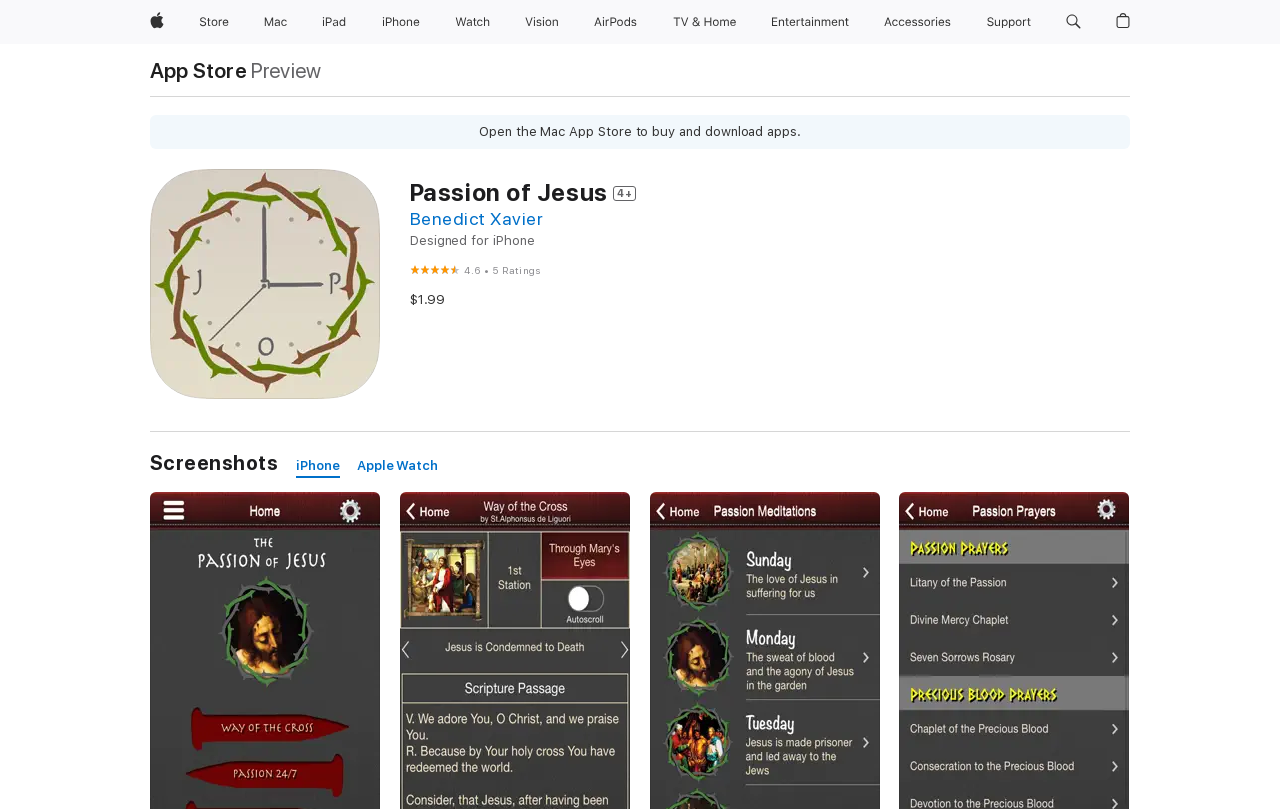What is the author of the app?
Answer briefly with a single word or phrase based on the image.

Benedict Xavier